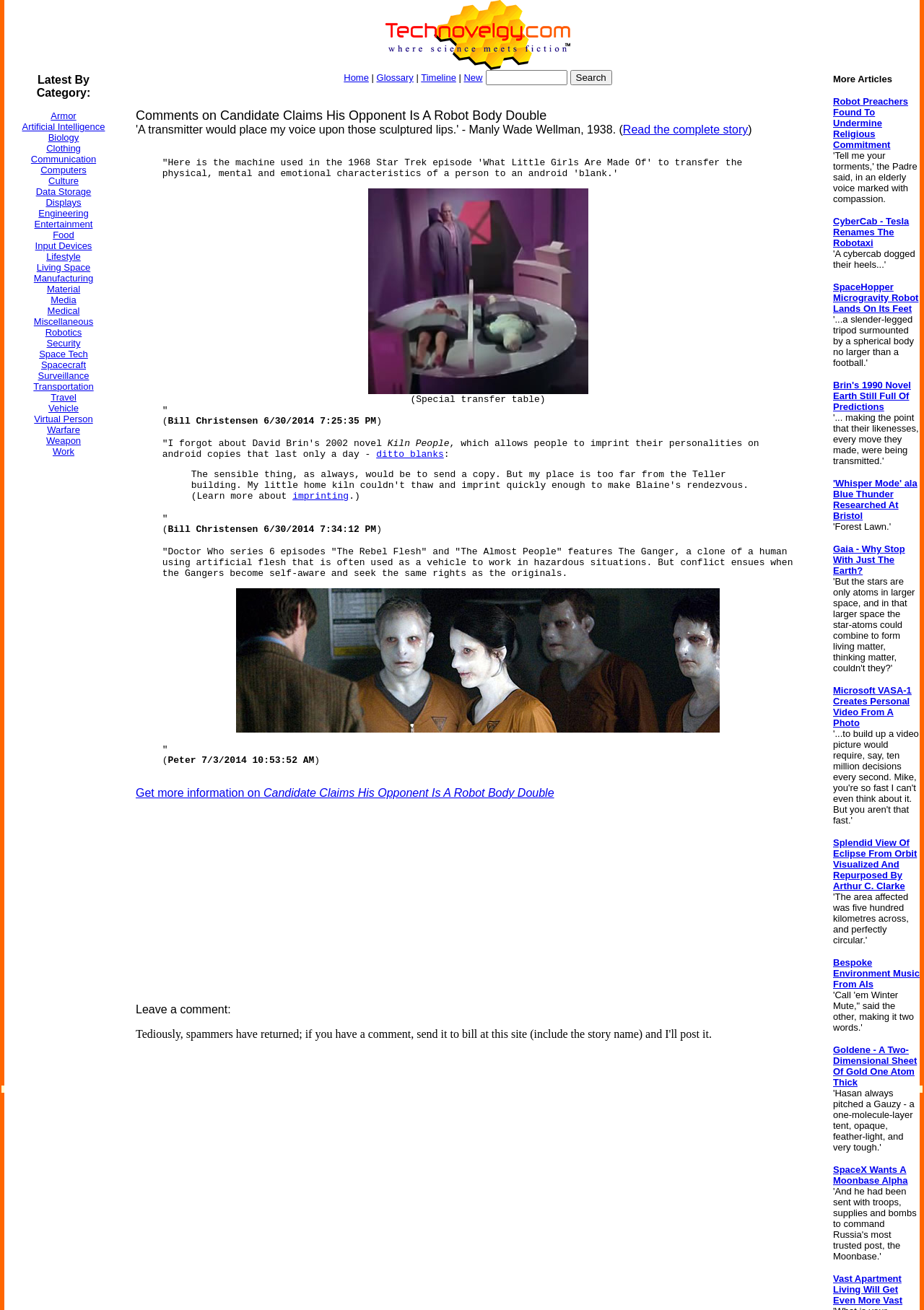What is the purpose of the special transfer table?
Give a detailed explanation using the information visible in the image.

According to the comment by Bill Christensen, the special transfer table is used to transfer the physical, mental, and emotional characteristics of a person to an android 'blank', as seen in the 1968 Star Trek episode 'What Little Girls Are Made Of'.